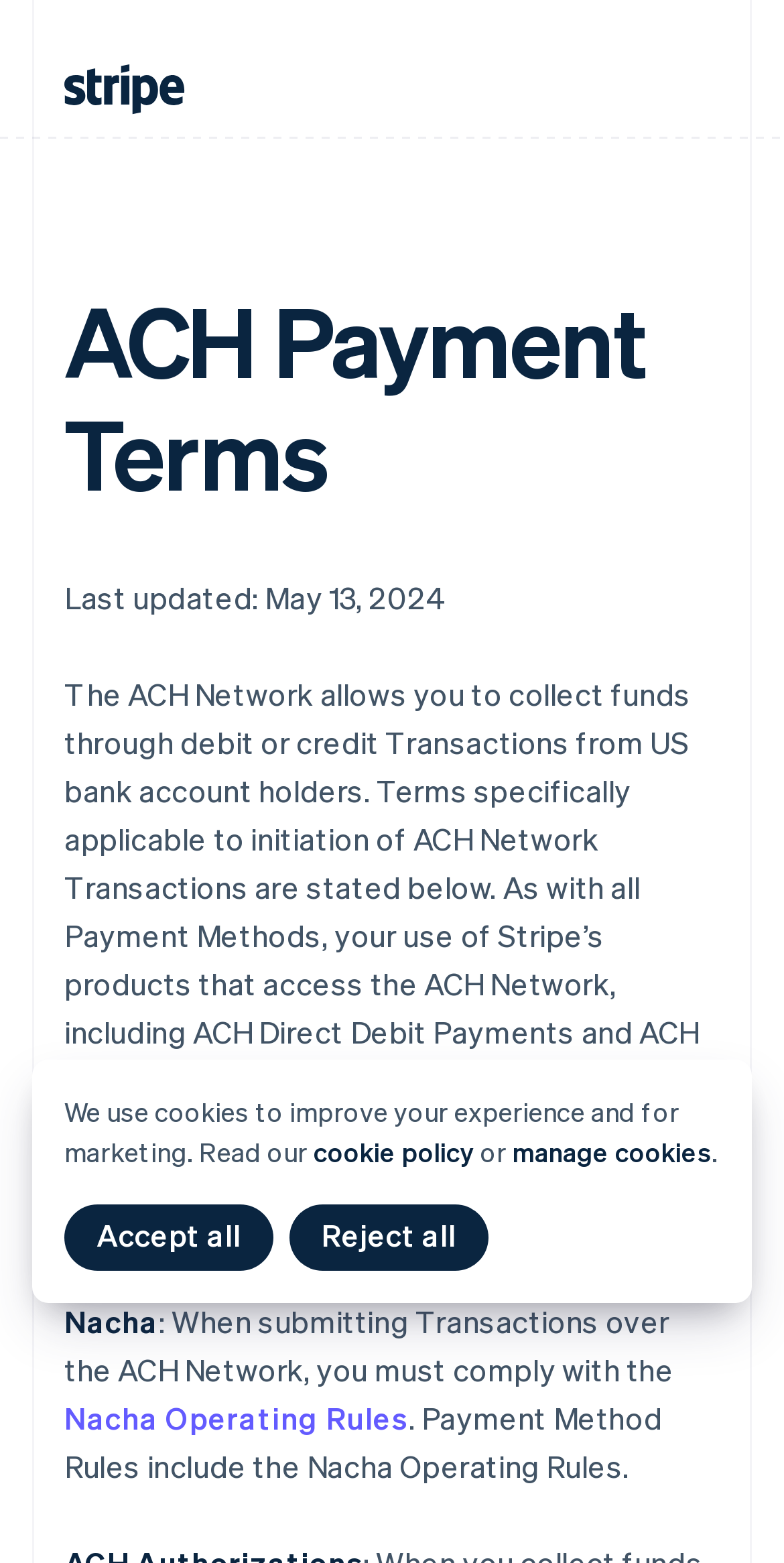Use the details in the image to answer the question thoroughly: 
What is the last updated date of the ACH Payment Terms?

The text explicitly states that the ACH Payment Terms were last updated on May 13, 2024, indicating that this is the most recent version of the terms.